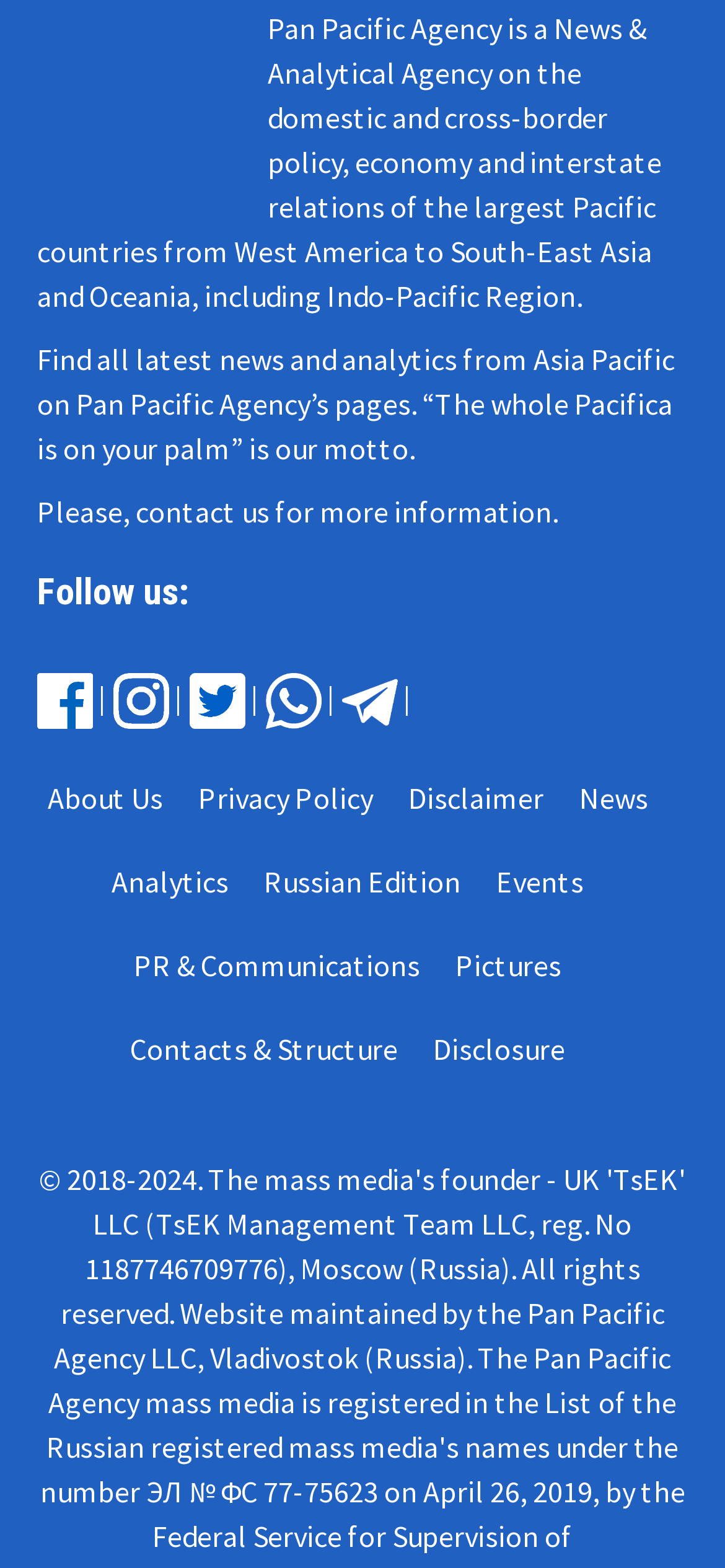Please determine the bounding box coordinates for the element that should be clicked to follow these instructions: "follow us on ".

[0.051, 0.433, 0.128, 0.456]